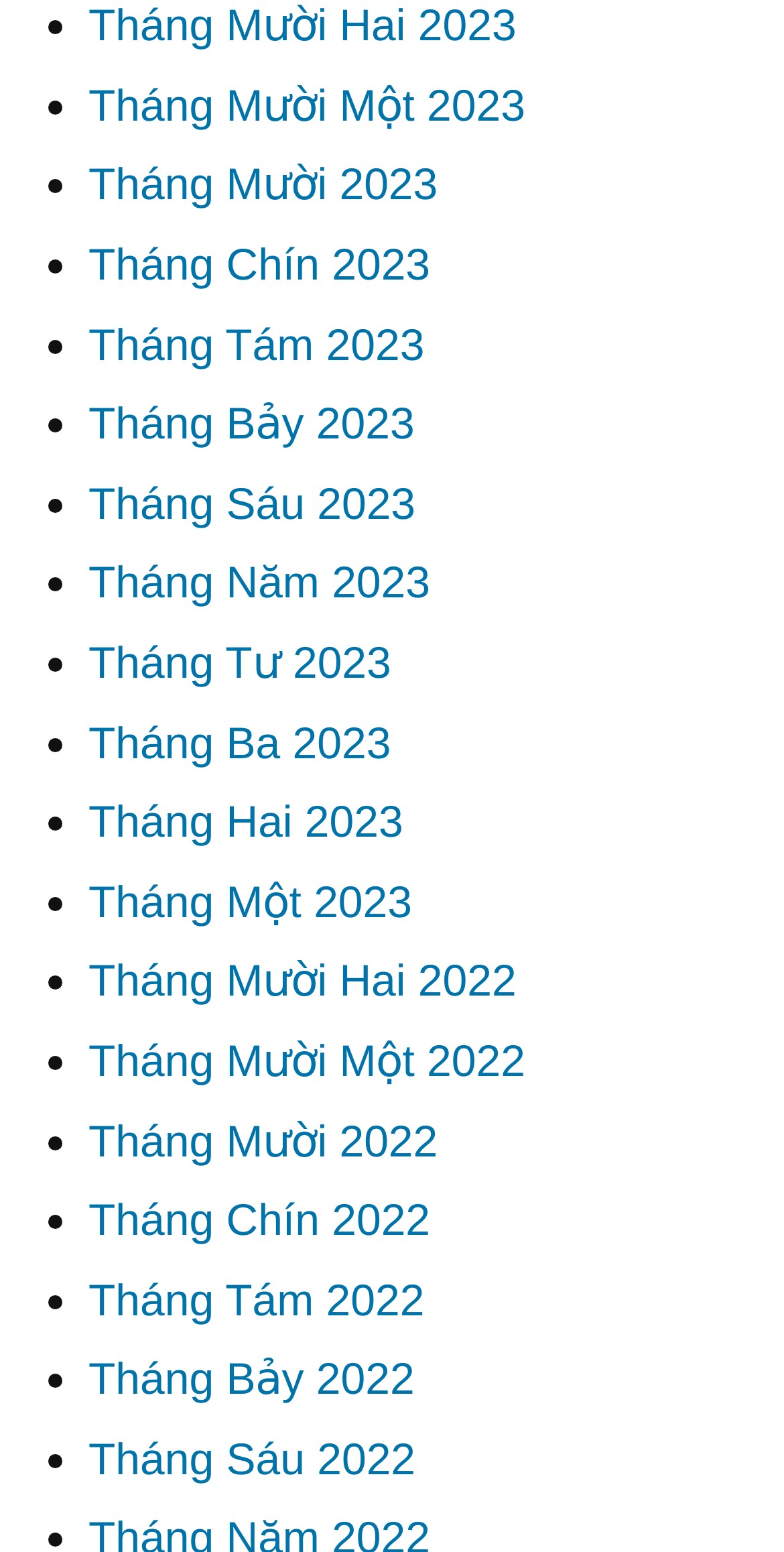Find the bounding box coordinates for the area that must be clicked to perform this action: "View Tháng Chín 2023".

[0.113, 0.154, 0.549, 0.187]